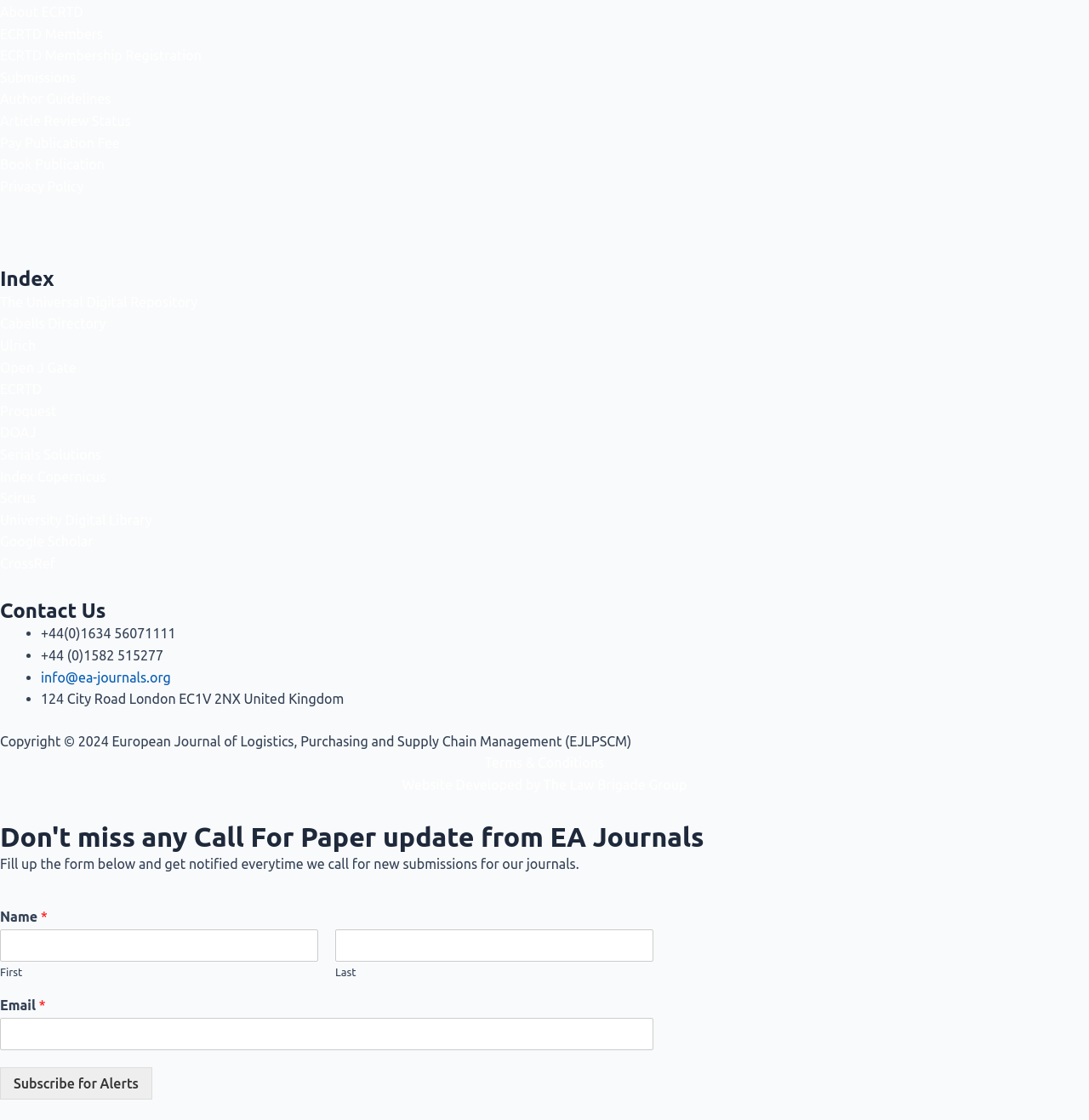Identify the bounding box for the UI element described as: "Google Scholar". The coordinates should be four float numbers between 0 and 1, i.e., [left, top, right, bottom].

[0.0, 0.477, 0.085, 0.49]